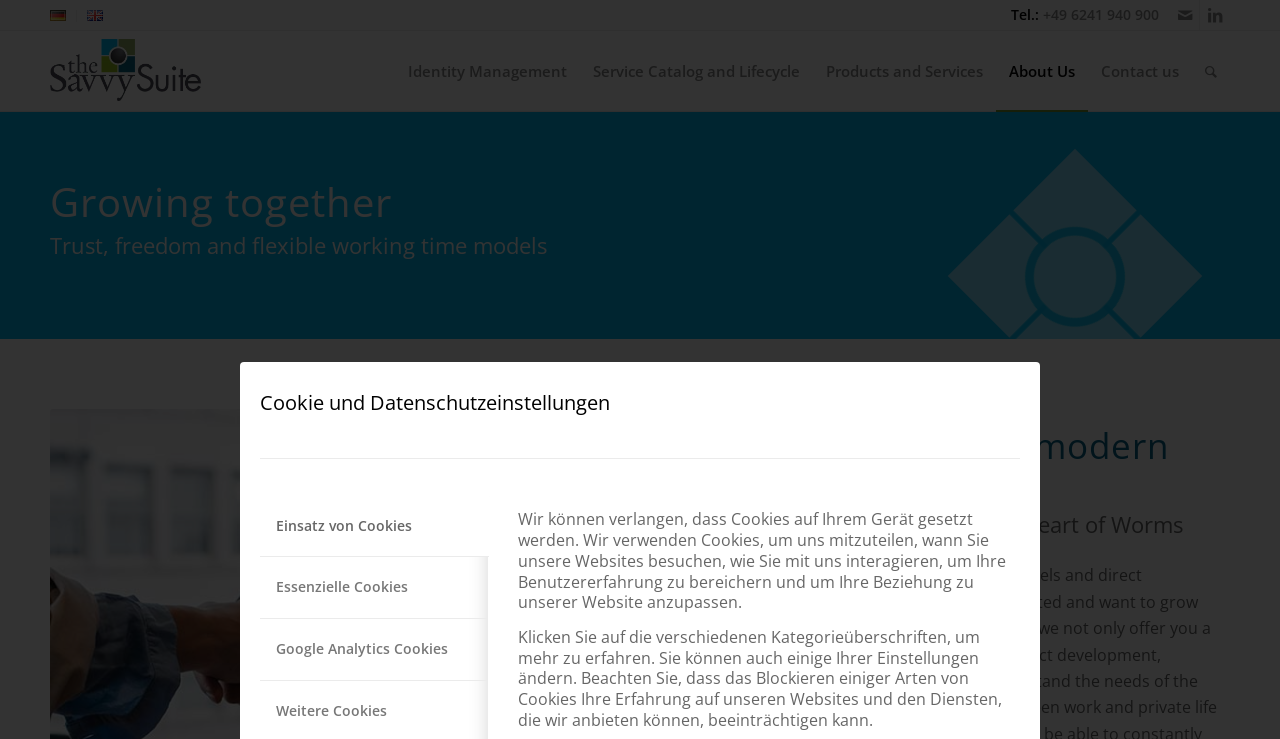Construct a comprehensive caption that outlines the webpage's structure and content.

This webpage is about career opportunities at The SavvySuite. At the top left corner, there is a menu with language options, including Deutsch and English. Next to it, there is a link to the company's website, accompanied by its logo. On the top right corner, there are links to the company's social media profiles, including Mail and LinkedIn.

Below the menu, there is a section with contact information, including a phone number and a link to the company's website. The main content of the page is divided into two sections. The first section has a heading "Growing together" and a subheading "Trust, freedom and flexible working time models". The second section has a heading "Challenging jobs in a modern working environment" and a subheading "Development opportunities in the heart of Worms".

On the left side of the page, there is a navigation menu with options such as Identity Management, Service Catalog and Lifecycle, Products and Services, About Us, Contact us, and Search. At the top of the page, there is a section about cookies and data protection, with tabs for different types of cookies and a description of how they are used.

There are several images on the page, including the company's logo, flags for language options, and icons for social media profiles. The overall layout is organized, with clear headings and concise text.